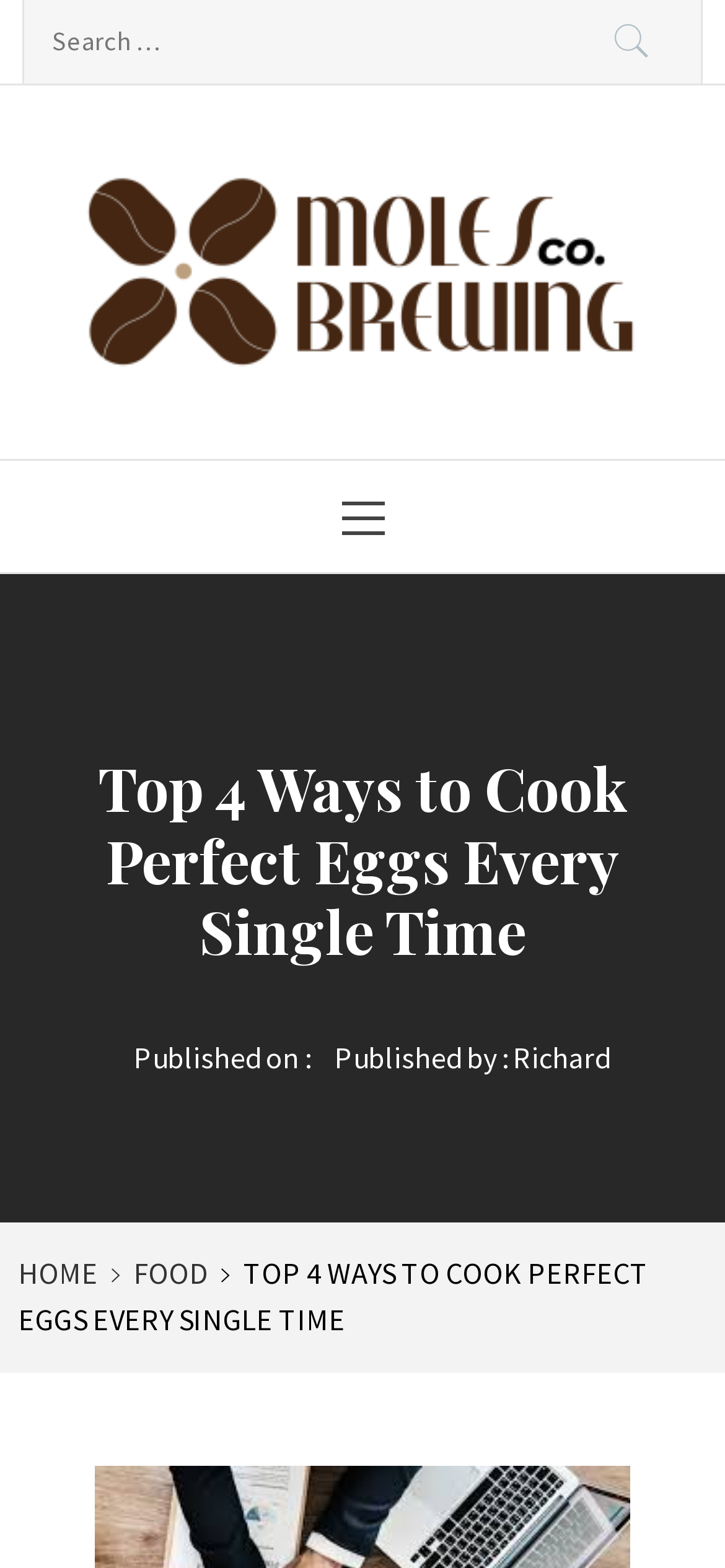Determine the bounding box coordinates of the clickable area required to perform the following instruction: "Search for something". The coordinates should be represented as four float numbers between 0 and 1: [left, top, right, bottom].

[0.033, 0.0, 0.967, 0.053]